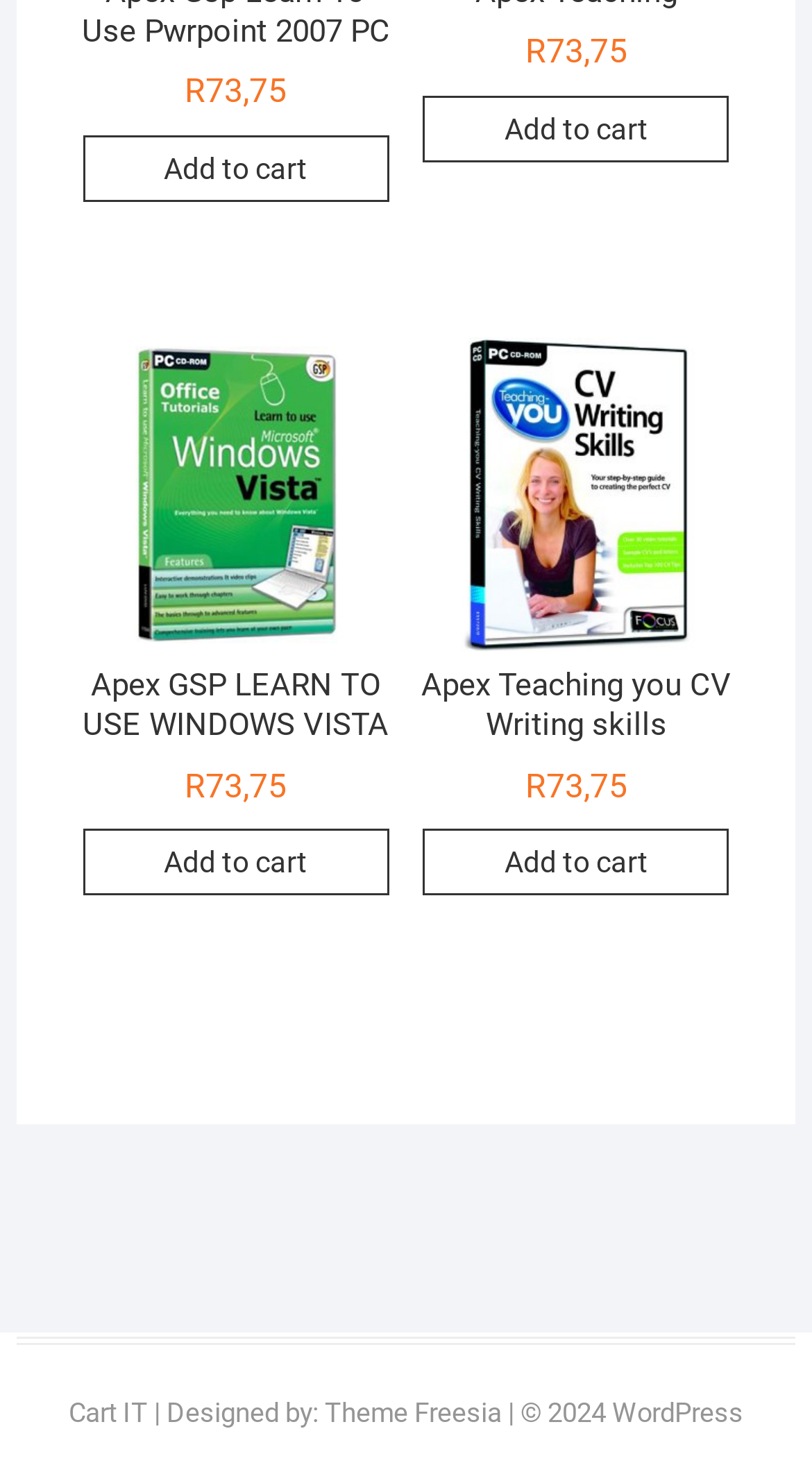Given the description "Add to cart", determine the bounding box of the corresponding UI element.

[0.102, 0.092, 0.479, 0.137]